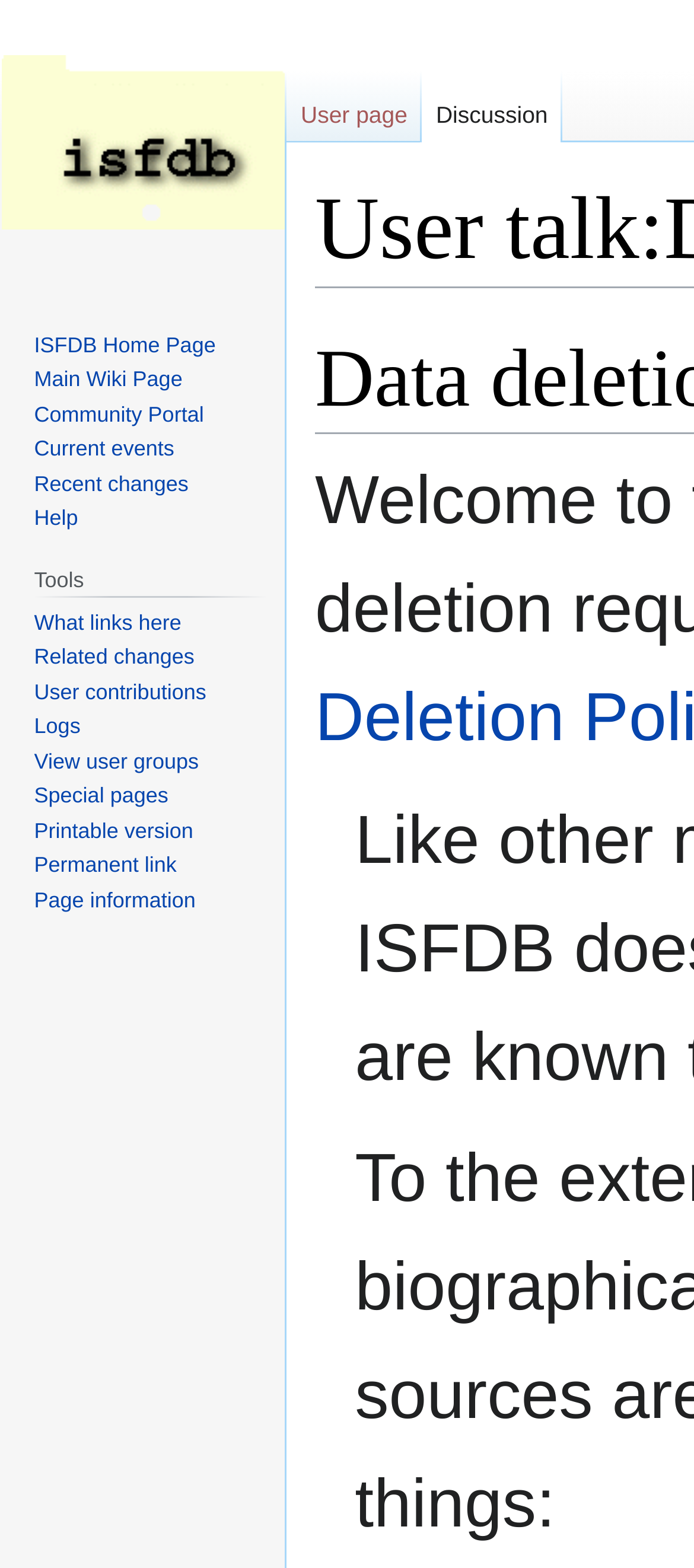Please locate the bounding box coordinates for the element that should be clicked to achieve the following instruction: "Visit the main page". Ensure the coordinates are given as four float numbers between 0 and 1, i.e., [left, top, right, bottom].

[0.0, 0.0, 0.41, 0.182]